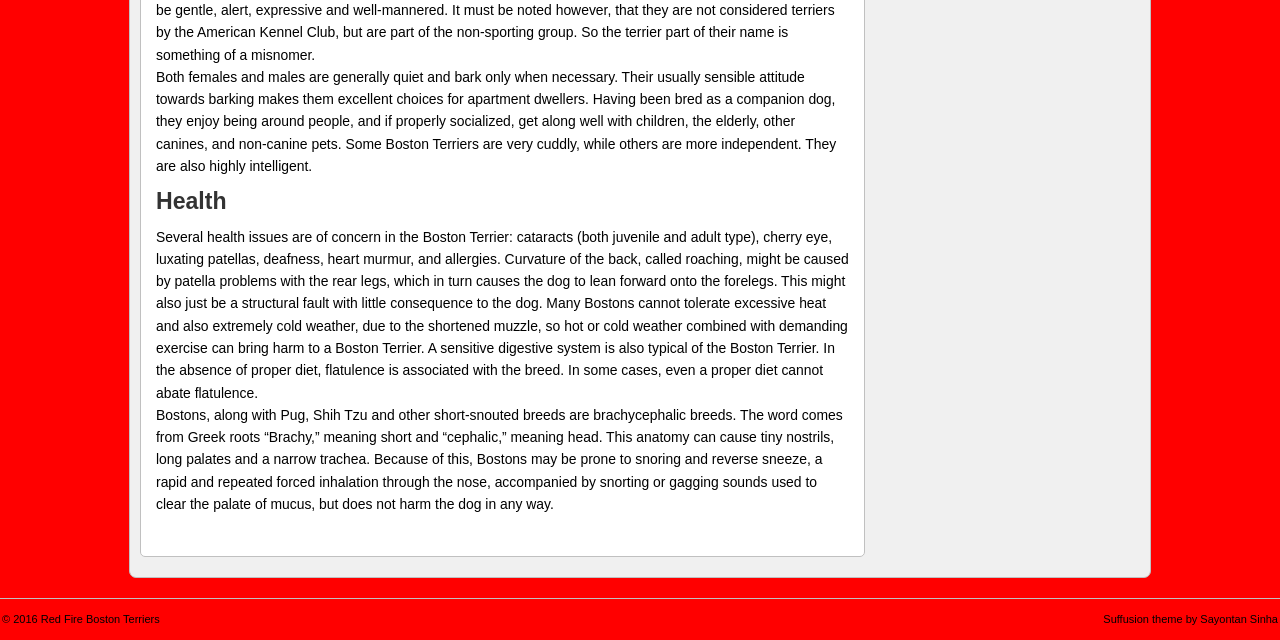Show the bounding box coordinates for the HTML element as described: "Red Fire Boston Terriers".

[0.032, 0.958, 0.125, 0.977]